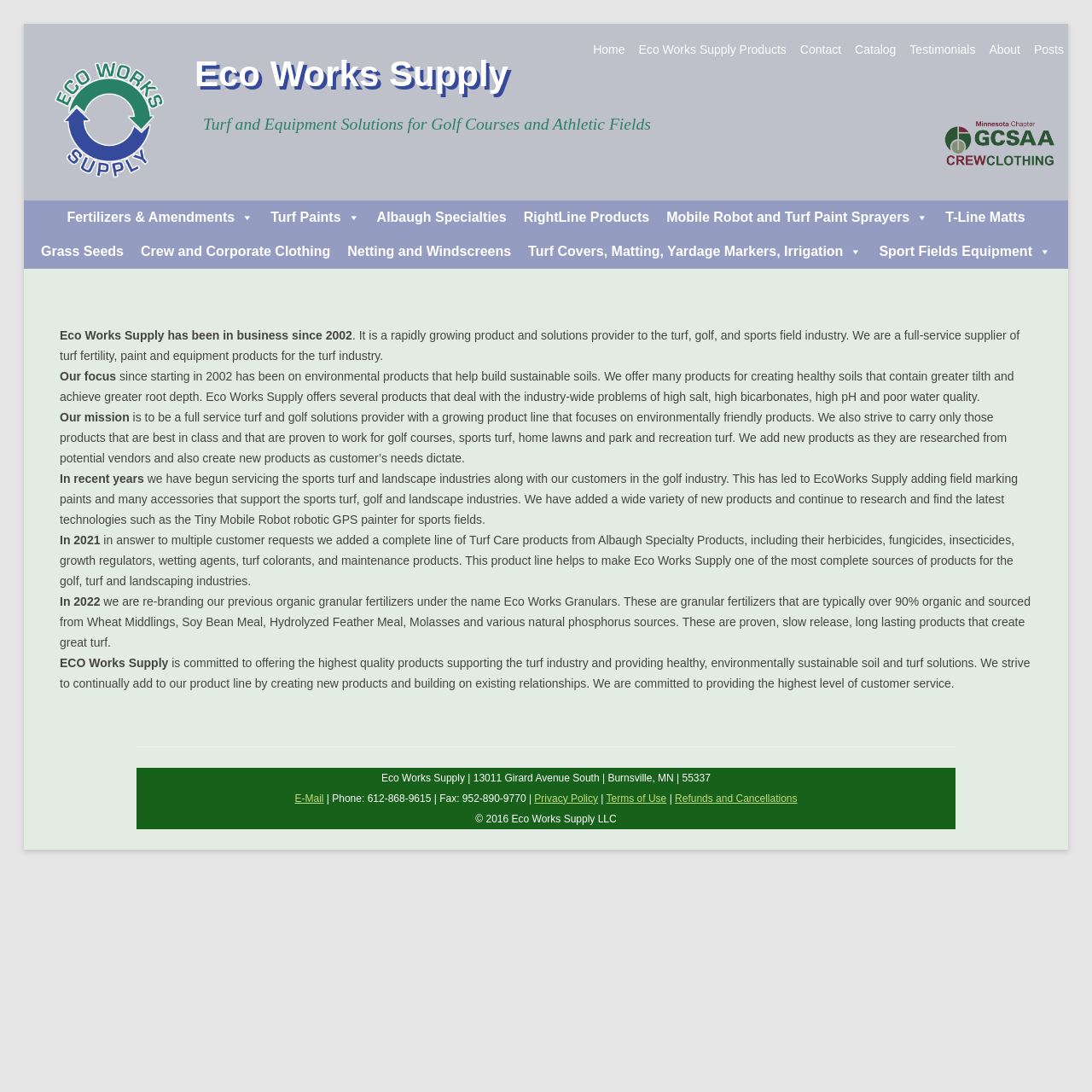Determine the bounding box coordinates of the clickable region to execute the instruction: "Click on Fertilizers & Amendments". The coordinates should be four float numbers between 0 and 1, denoted as [left, top, right, bottom].

[0.053, 0.183, 0.24, 0.215]